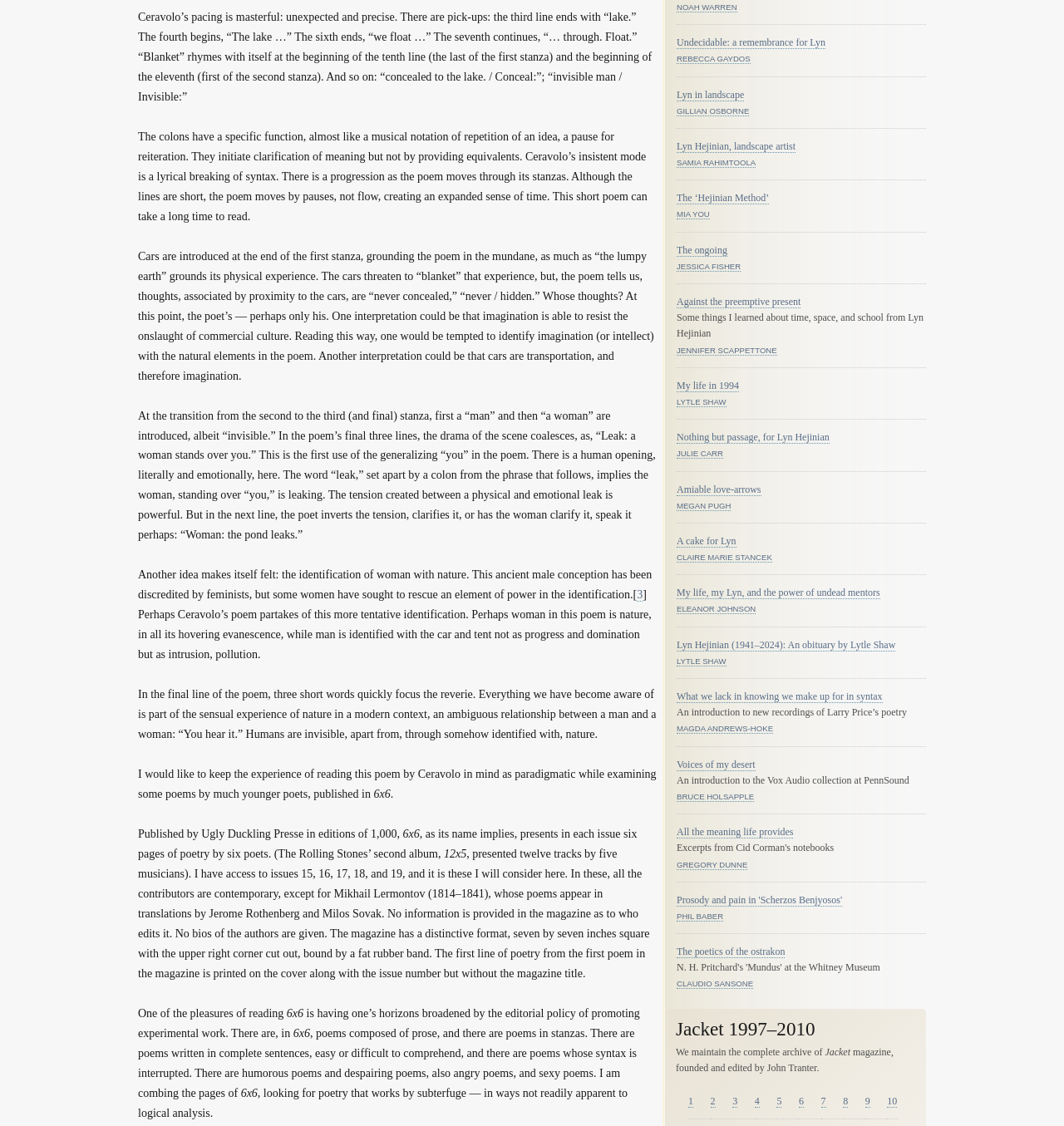Bounding box coordinates should be provided in the format (top-left x, top-left y, bottom-right x, bottom-right y) with all values between 0 and 1. Identify the bounding box for this UI element: Undecidable: a remembrance for Lyn

[0.636, 0.033, 0.776, 0.044]